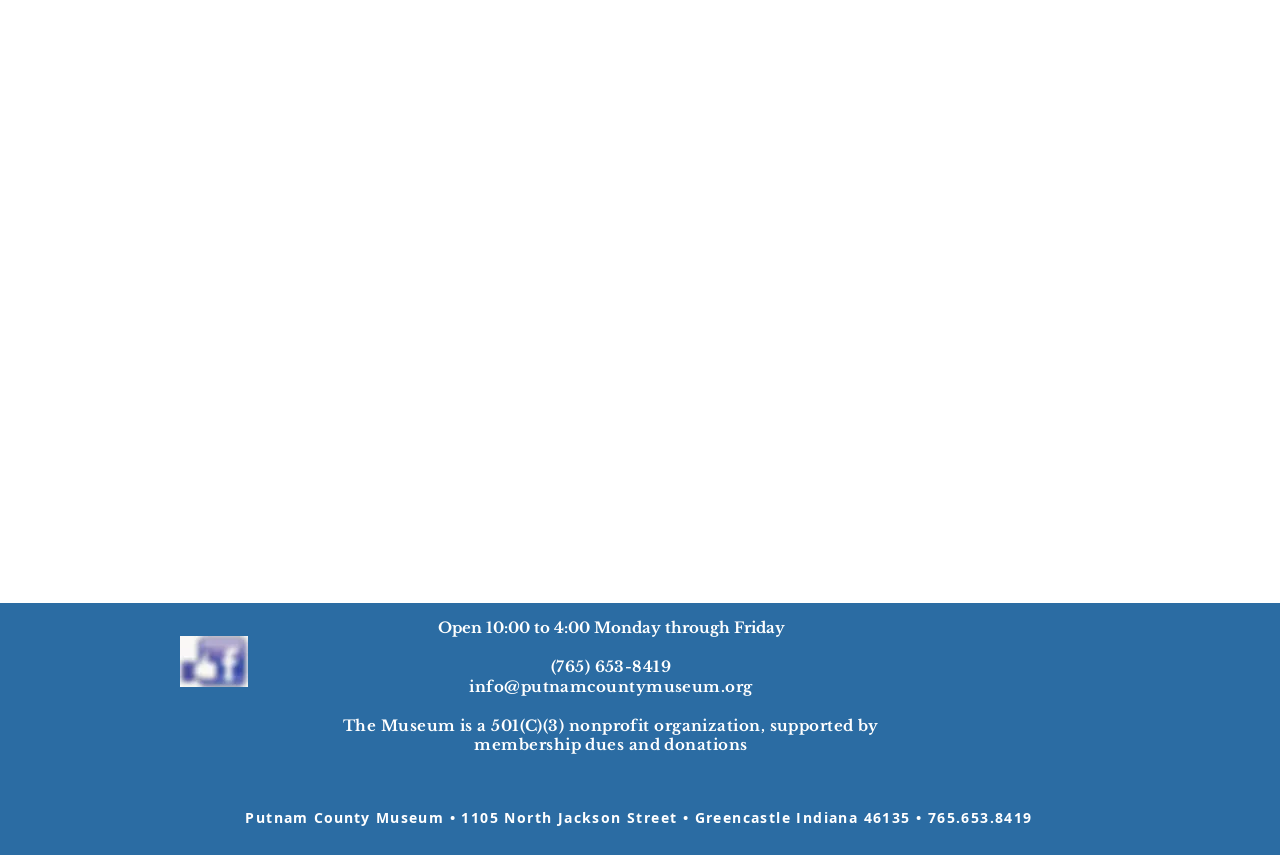Using the details in the image, give a detailed response to the question below:
What are the museum's operating hours?

I found the operating hours by looking at the StaticText element with the content 'Open 10:00 to 4:00 Monday through Friday'.